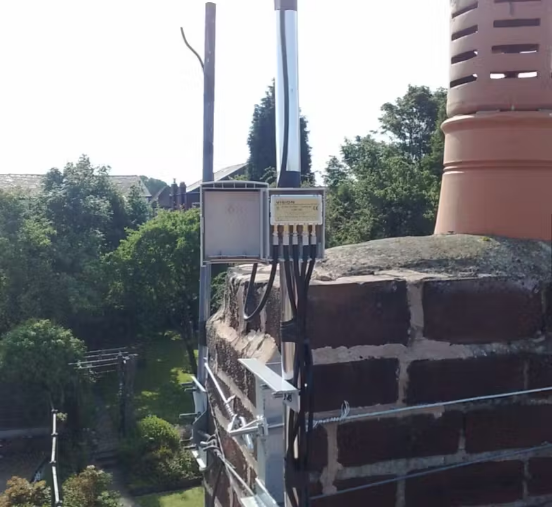What is the benefit of this TV aerial installation?
Answer the question using a single word or phrase, according to the image.

Improved signal strength